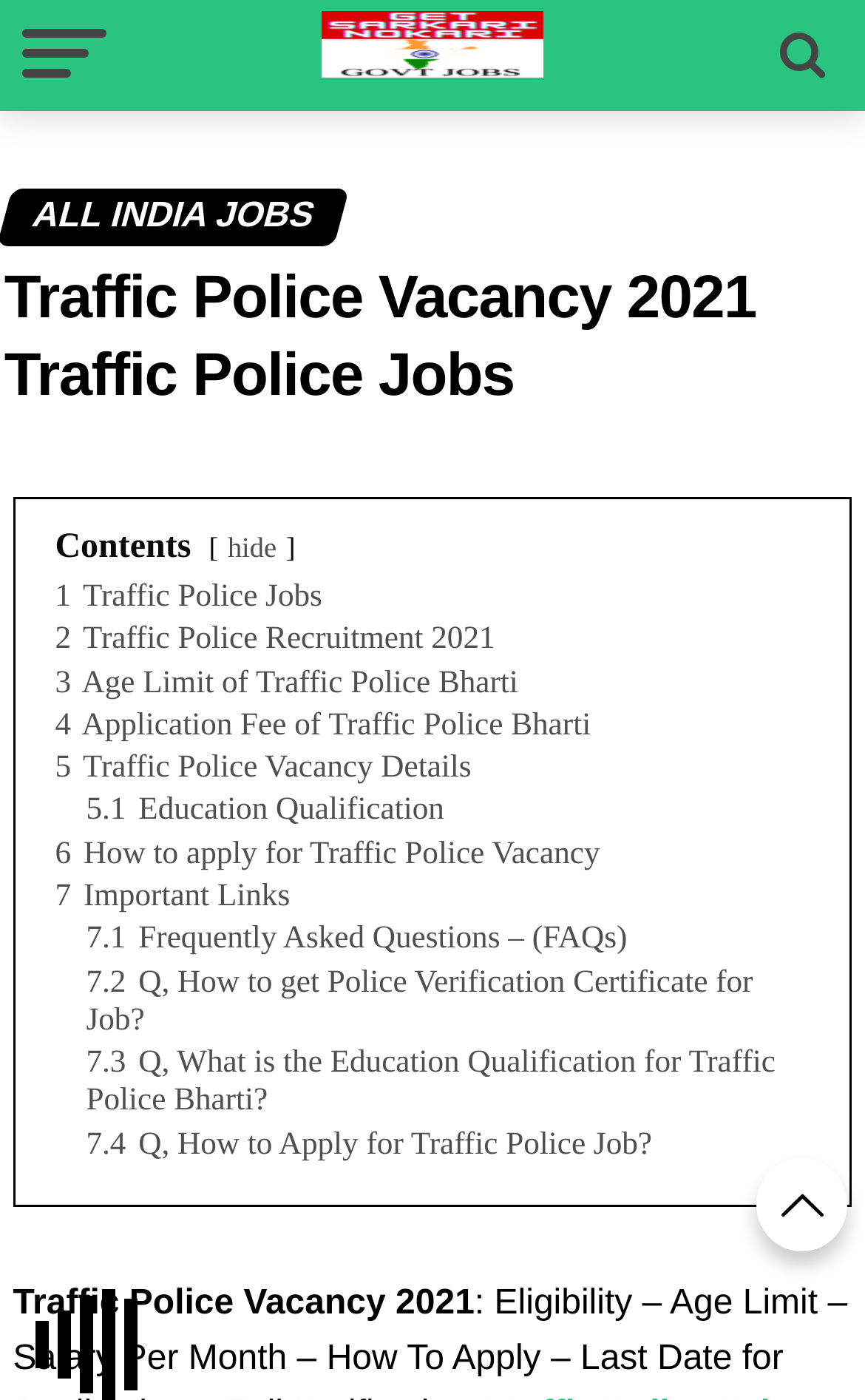What is the category of jobs mentioned on this webpage?
Please give a detailed and elaborate answer to the question based on the image.

The webpage has a heading 'Traffic Police Vacancy 2021 Traffic Police Jobs' and multiple links related to traffic police jobs, indicating that the category of jobs mentioned on this webpage is traffic police.